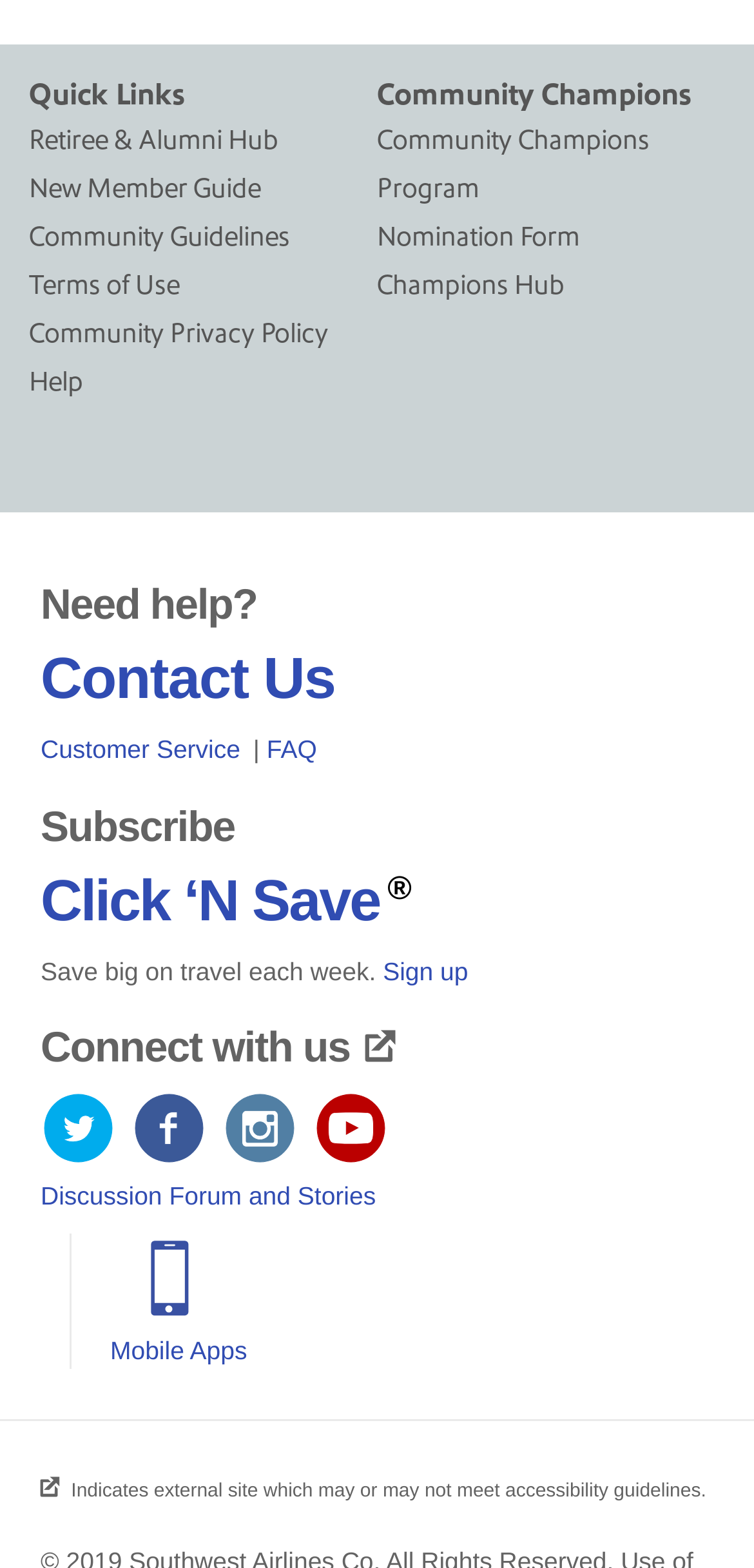Please specify the bounding box coordinates for the clickable region that will help you carry out the instruction: "Click on Retiree & Alumni Hub".

[0.038, 0.074, 0.5, 0.105]